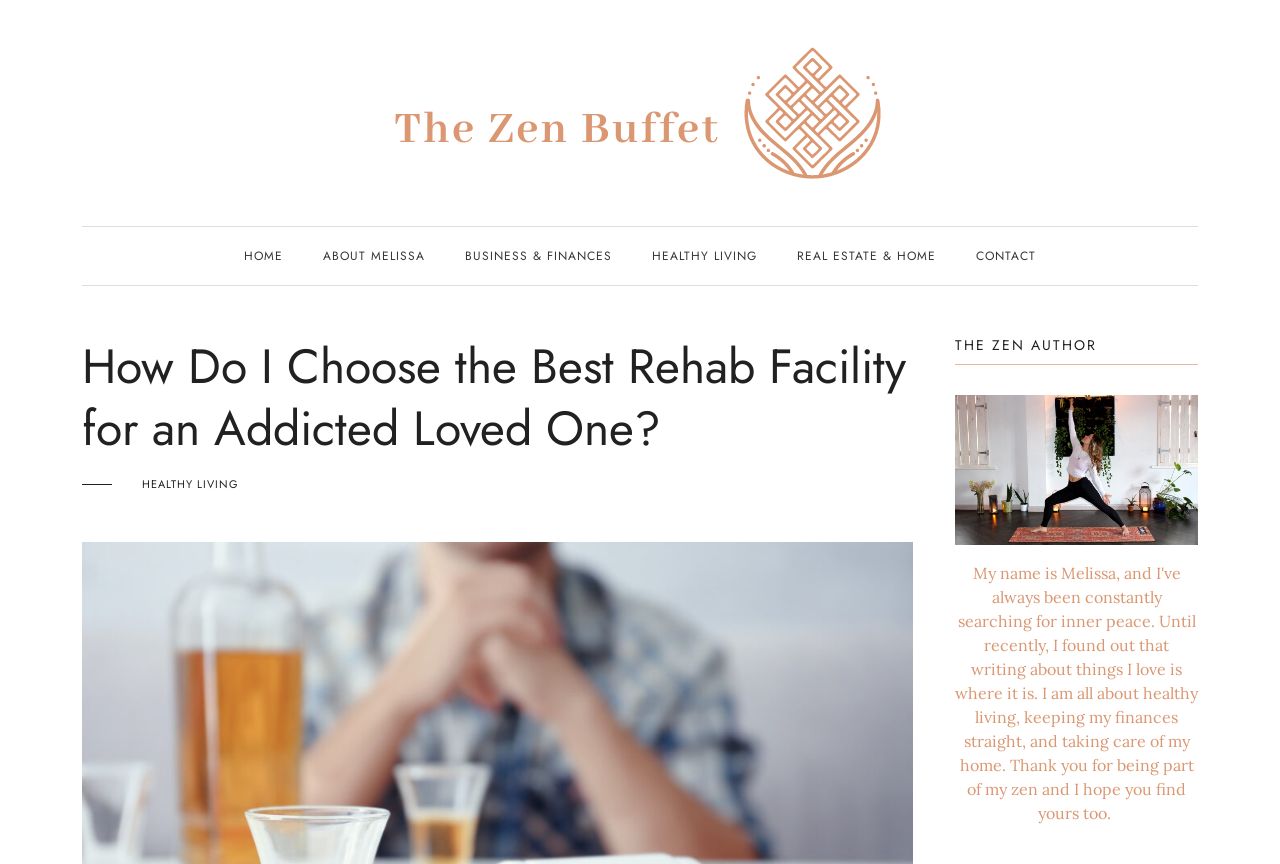Give an in-depth explanation of the webpage layout and content.

The webpage is about choosing the best rehab facility for an addicted loved one. At the top left, there is a link to "The Zen Buffet" accompanied by an image with the same name. Below this, there is a navigation menu with six links: "HOME", "ABOUT MELISSA", "BUSINESS & FINANCES", "HEALTHY LIVING", "REAL ESTATE & HOME", and "CONTACT", arranged horizontally from left to right.

The main content of the webpage is headed by a title "How Do I Choose the Best Rehab Facility for an Addicted Loved One?" located near the top center of the page. Below this title, there is a secondary link to "HEALTHY LIVING" positioned slightly above the center of the page. 

On the right side of the page, there is a heading "THE ZEN AUTHOR" situated near the top. Overall, the webpage appears to be a blog or article page focused on providing guidance on selecting a suitable rehab facility.